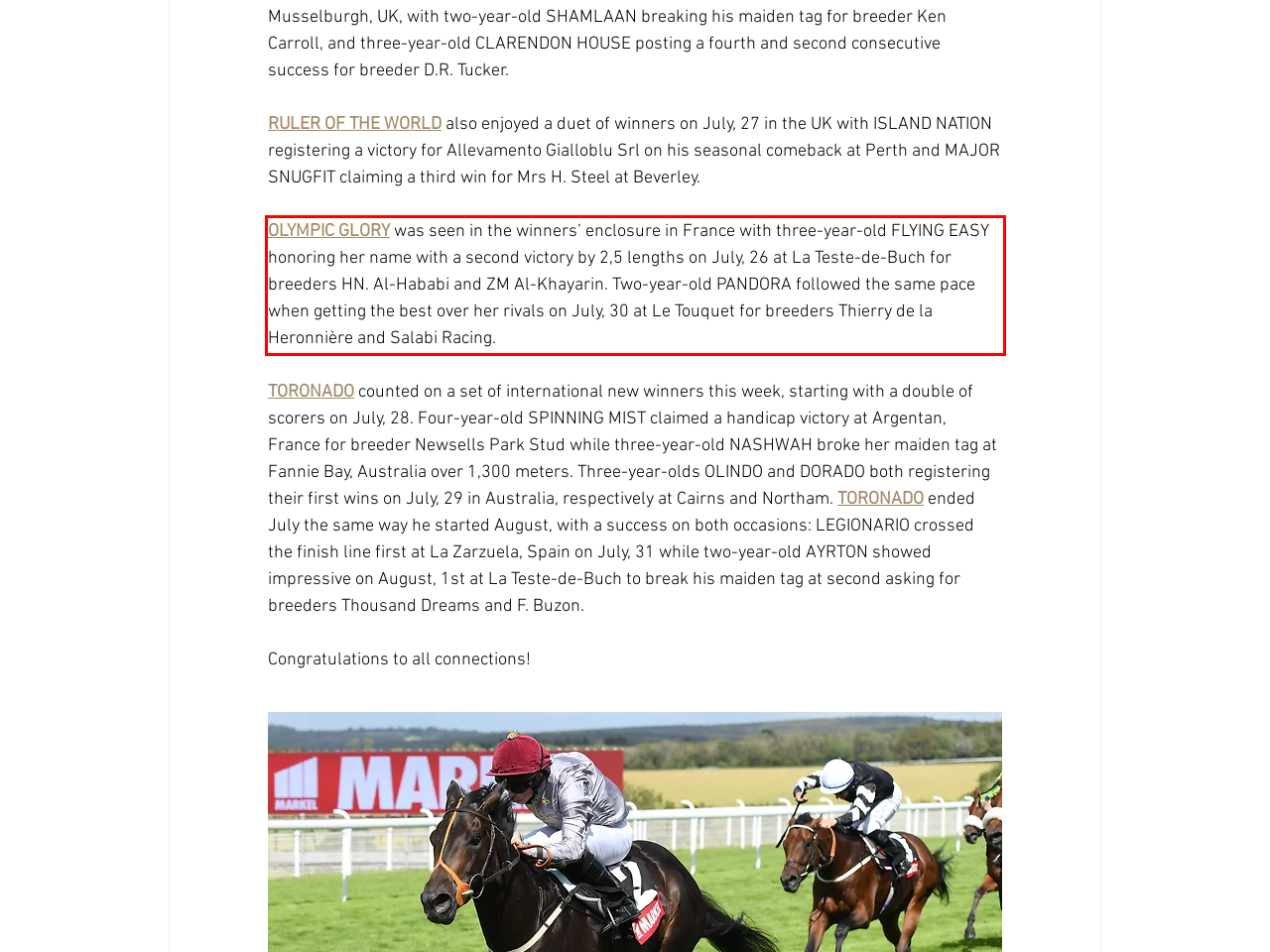Analyze the screenshot of the webpage and extract the text from the UI element that is inside the red bounding box.

OLYMPIC GLORY was seen in the winners’ enclosure in France with three-year-old FLYING EASY honoring her name with a second victory by 2,5 lengths on July, 26 at La Teste-de-Buch for breeders HN. Al-Hababi and ZM Al-Khayarin. Two-year-old PANDORA followed the same pace when getting the best over her rivals on July, 30 at Le Touquet for breeders Thierry de la Heronnière and Salabi Racing.